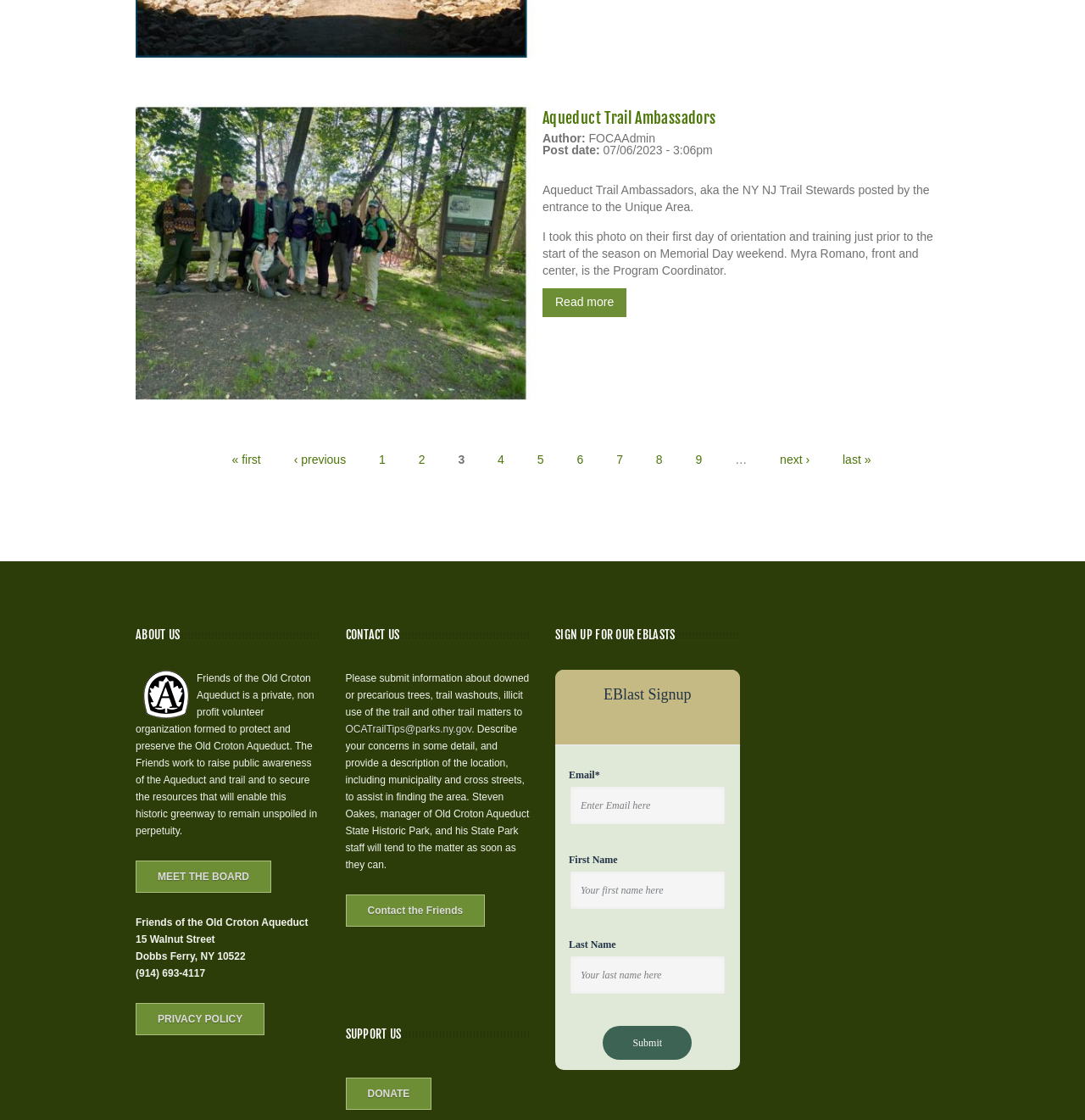Can you pinpoint the bounding box coordinates for the clickable element required for this instruction: "Click the 'Submit' button"? The coordinates should be four float numbers between 0 and 1, i.e., [left, top, right, bottom].

[0.556, 0.916, 0.638, 0.947]